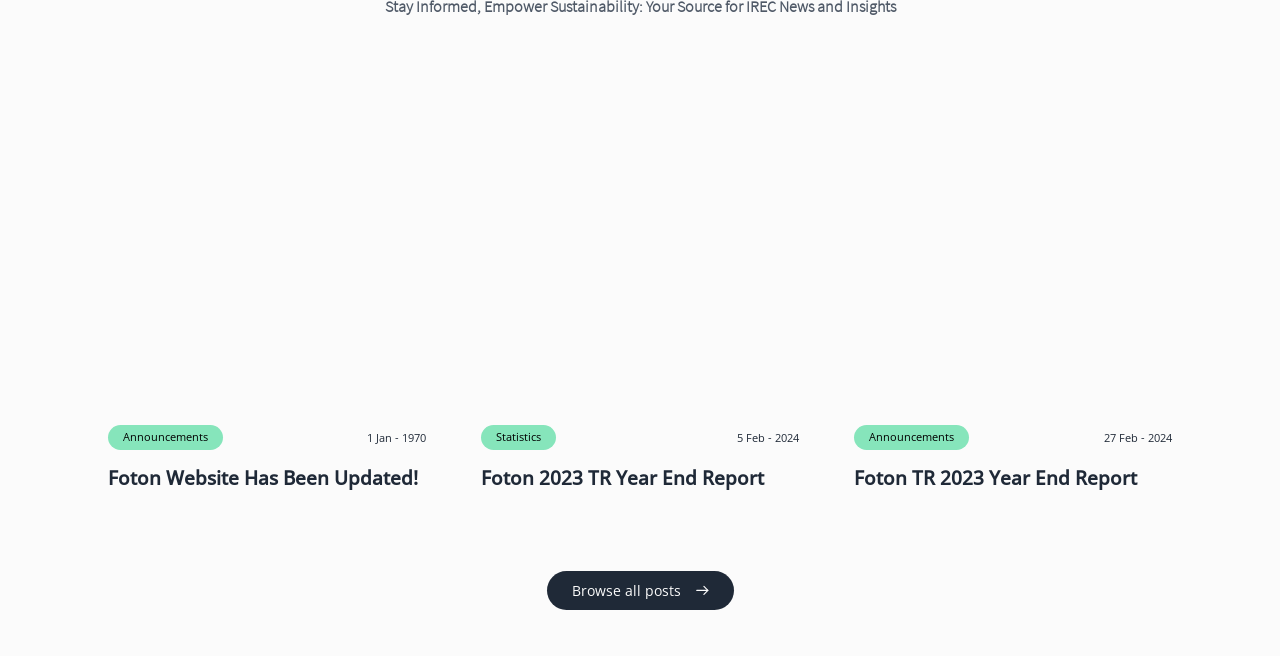Answer the question below with a single word or a brief phrase: 
What is the title of the first announcement?

Foton Website Has Been Updated!